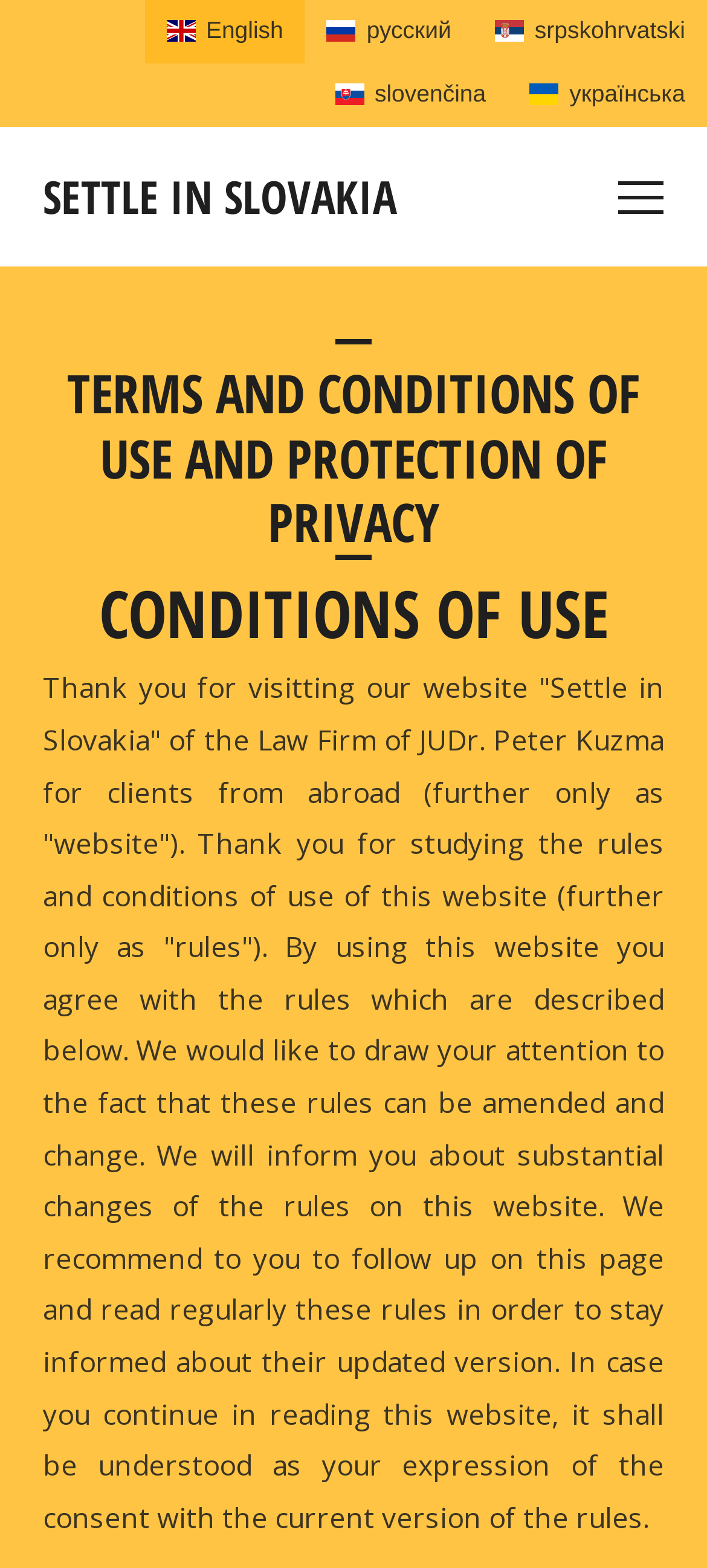What language options are available on this website?
Carefully analyze the image and provide a detailed answer to the question.

I found the language options by looking at the top of the webpage, where I saw links for different languages, including English, Russian, Serbian, Slovak, and Ukrainian.